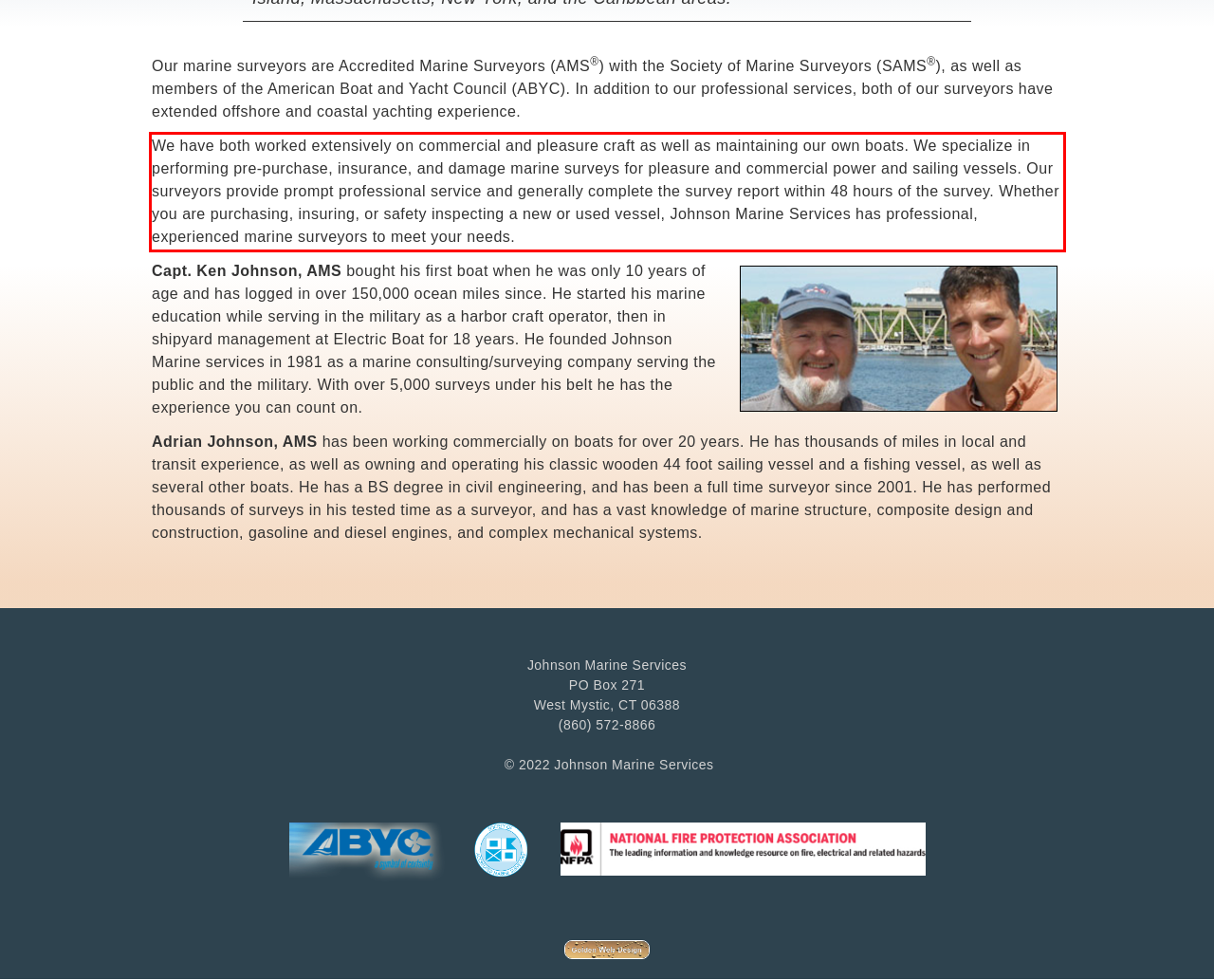Analyze the webpage screenshot and use OCR to recognize the text content in the red bounding box.

We have both worked extensively on commercial and pleasure craft as well as maintaining our own boats. We specialize in performing pre-purchase, insurance, and damage marine surveys for pleasure and commercial power and sailing vessels. Our surveyors provide prompt professional service and generally complete the survey report within 48 hours of the survey. Whether you are purchasing, insuring, or safety inspecting a new or used vessel, Johnson Marine Services has professional, experienced marine surveyors to meet your needs.